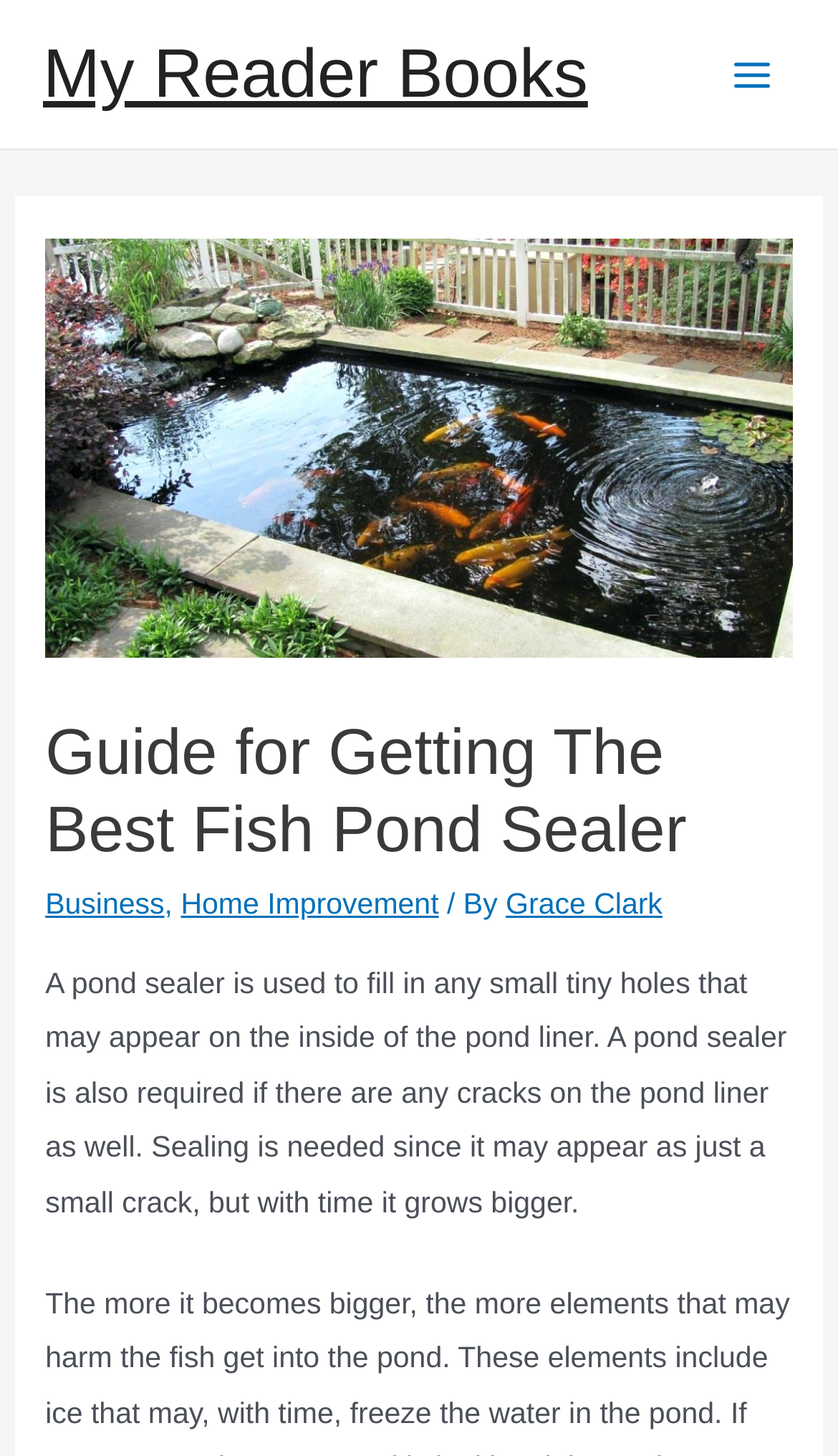For the following element description, predict the bounding box coordinates in the format (top-left x, top-left y, bottom-right x, bottom-right y). All values should be floating point numbers between 0 and 1. Description: My Reader Books

[0.051, 0.024, 0.702, 0.077]